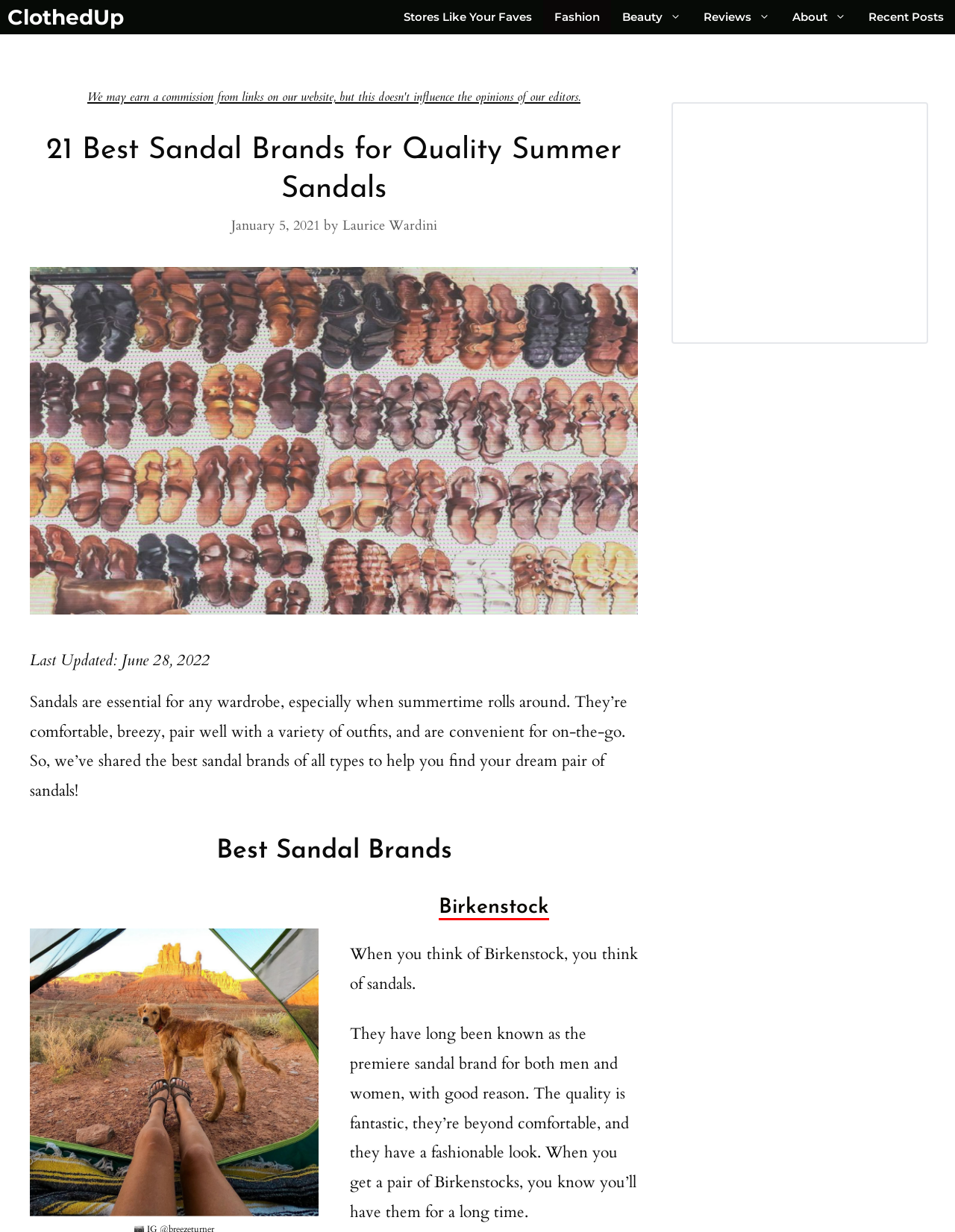Locate the bounding box coordinates of the element that should be clicked to fulfill the instruction: "Click on the 'ClothedUp' link".

[0.008, 0.0, 0.13, 0.028]